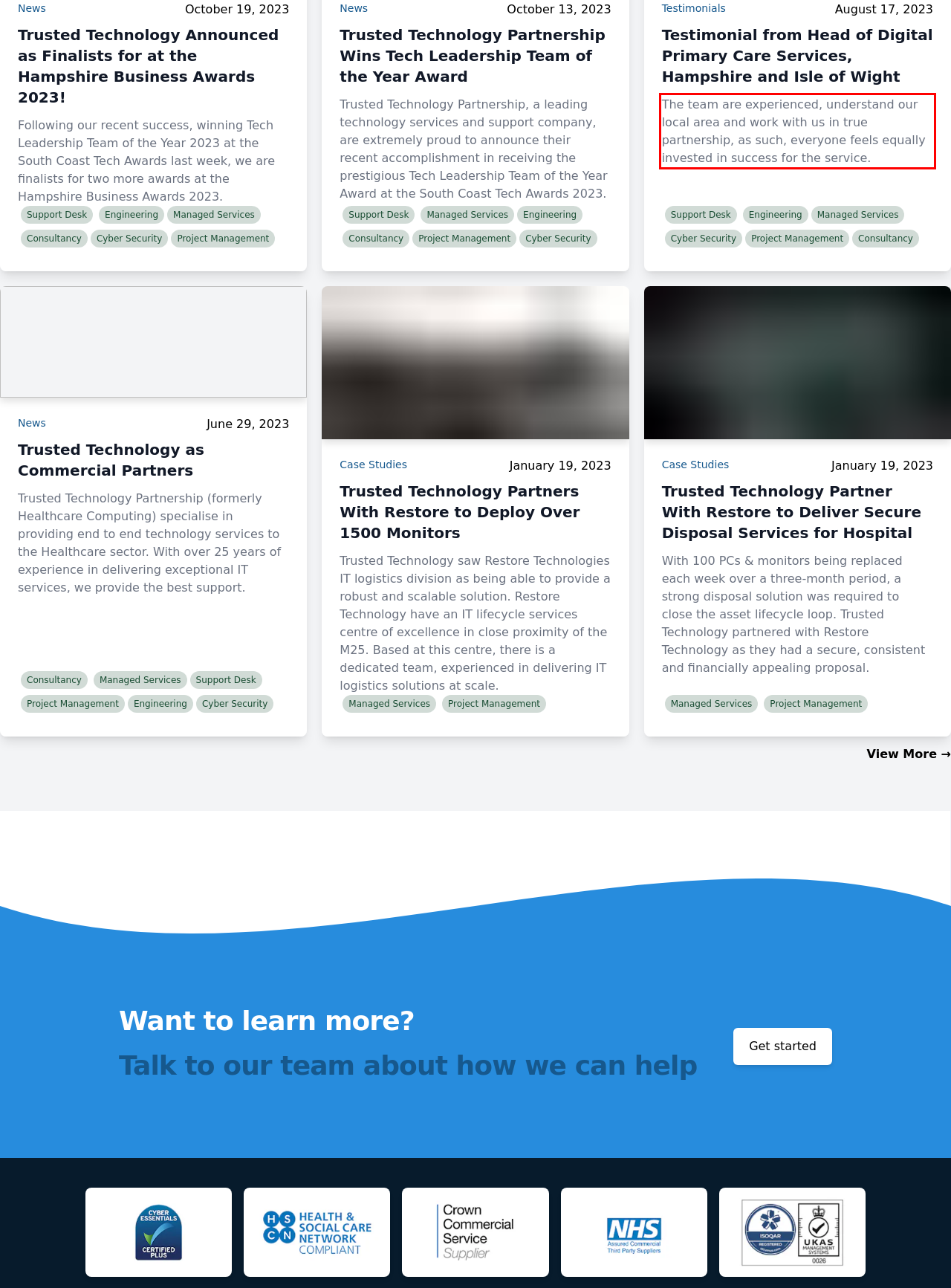Please take the screenshot of the webpage, find the red bounding box, and generate the text content that is within this red bounding box.

The team are experienced, understand our local area and work with us in true partnership, as such, everyone feels equally invested in success for the service.